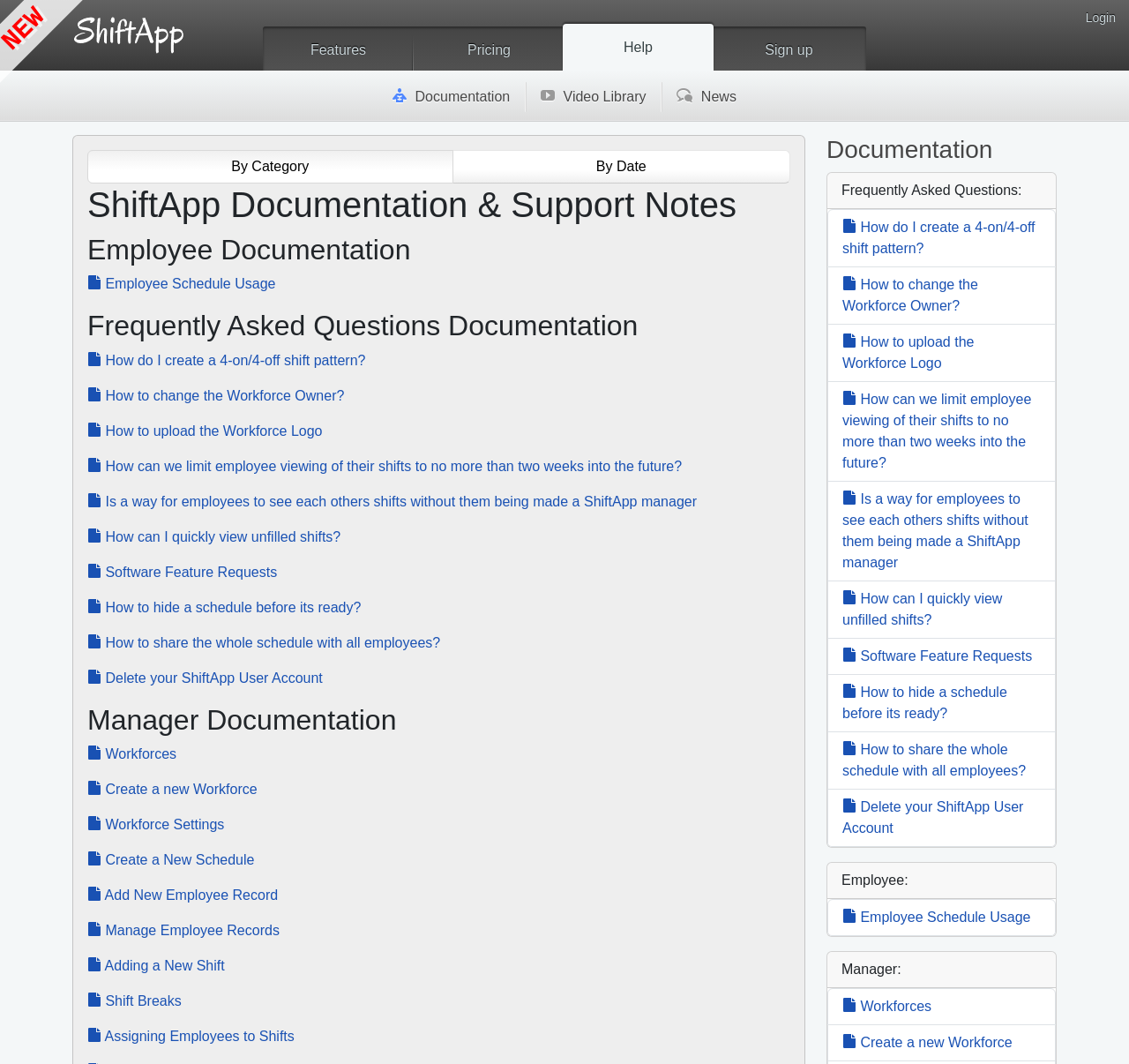Using the provided element description: "( News", identify the bounding box coordinates. The coordinates should be four floats between 0 and 1 in the order [left, top, right, bottom].

[0.596, 0.066, 0.656, 0.113]